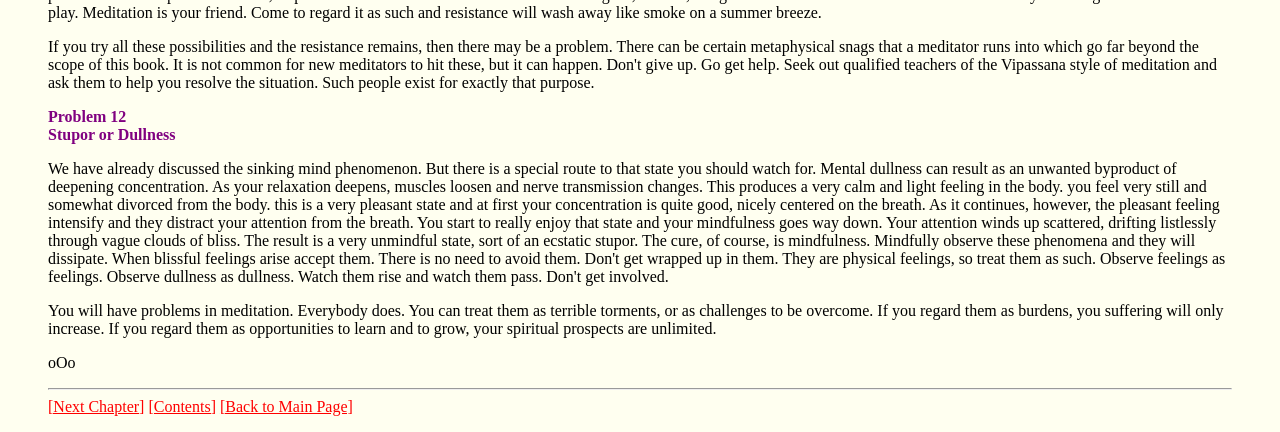What is the title of the current problem?
Please answer the question as detailed as possible based on the image.

The title of the current problem is 'Problem 12' which is indicated by the StaticText element with bounding box coordinates [0.037, 0.249, 0.099, 0.288] at the top of the webpage.